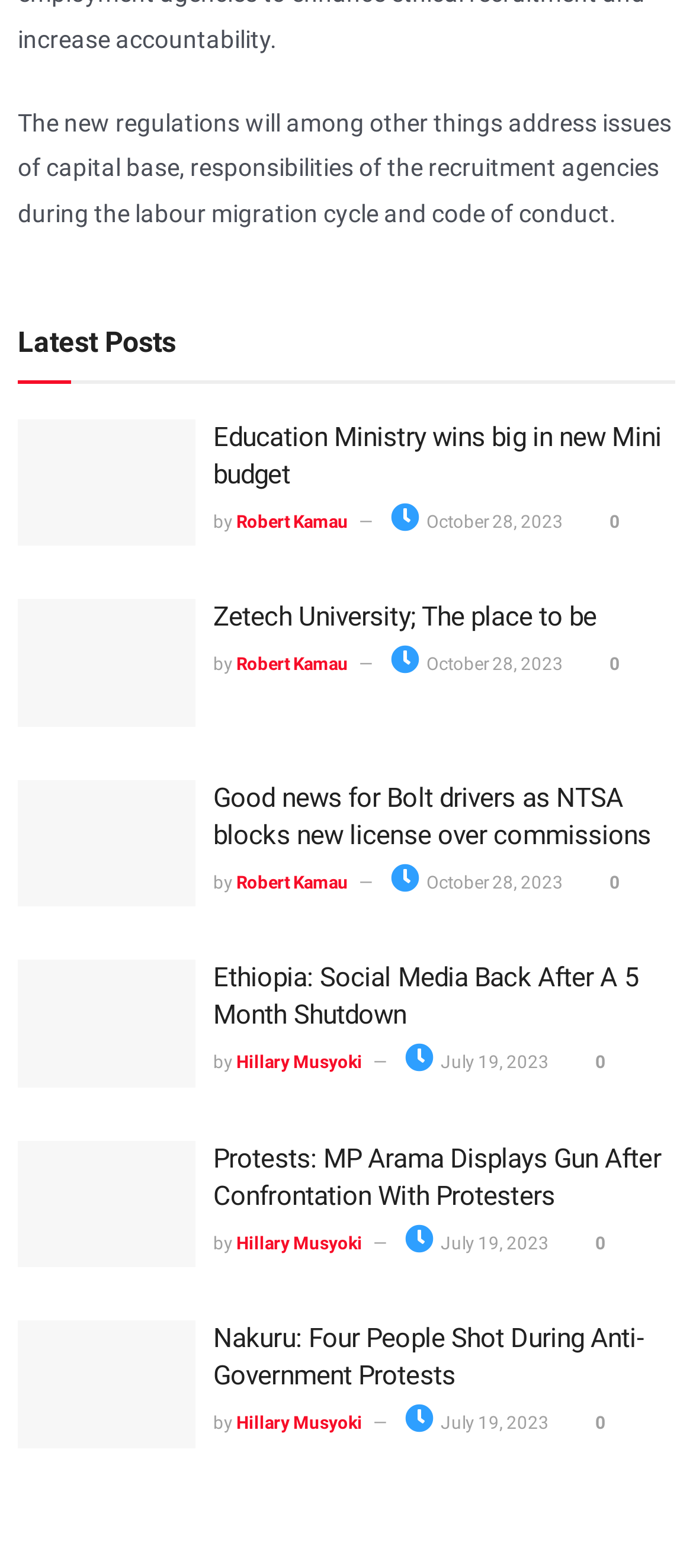Please identify the bounding box coordinates of the region to click in order to complete the task: "Read the latest post about Education Ministry". The coordinates must be four float numbers between 0 and 1, specified as [left, top, right, bottom].

[0.026, 0.267, 0.282, 0.348]